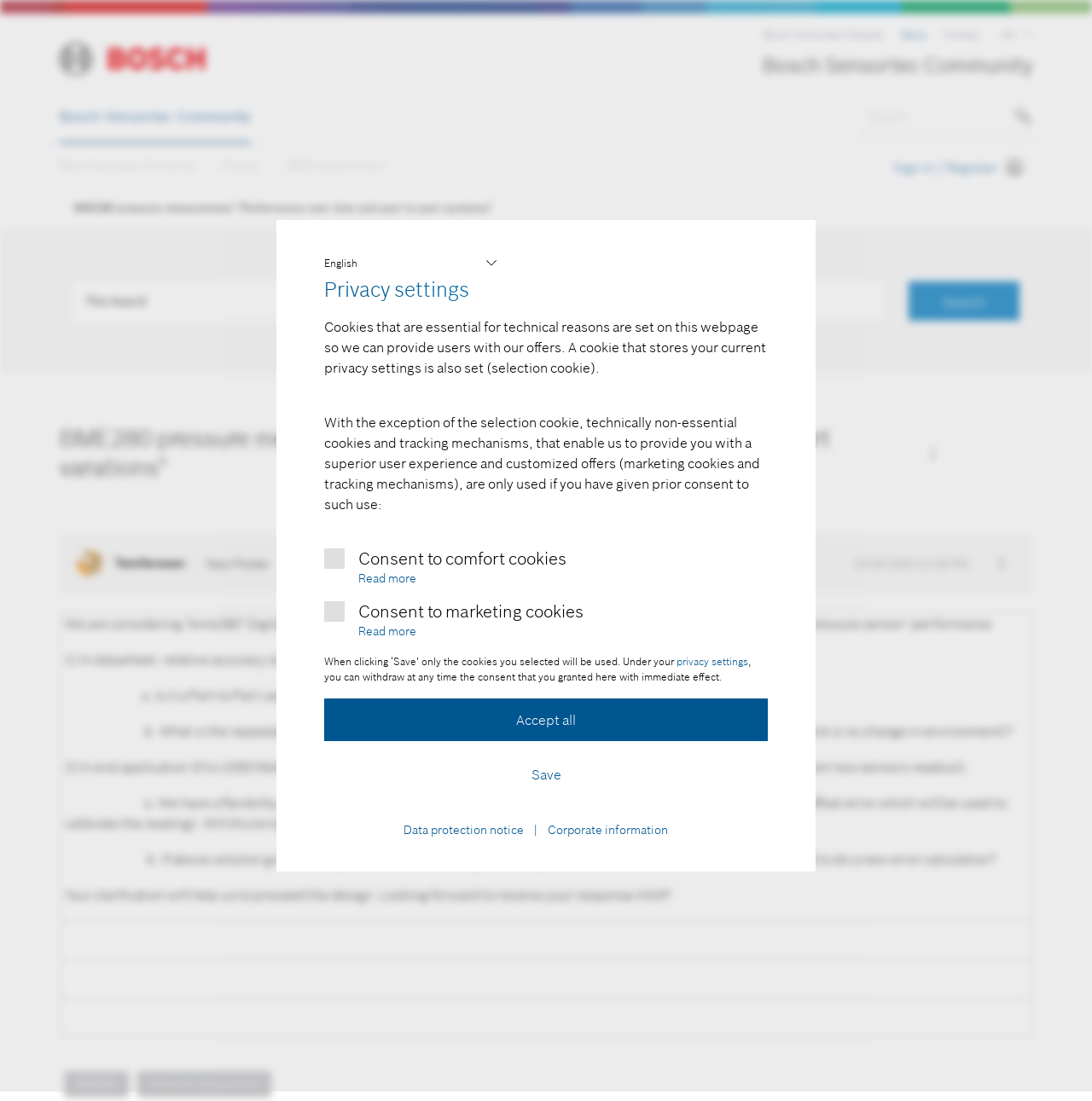Locate the bounding box coordinates of the clickable part needed for the task: "Subscribe to Direct Selling News".

None